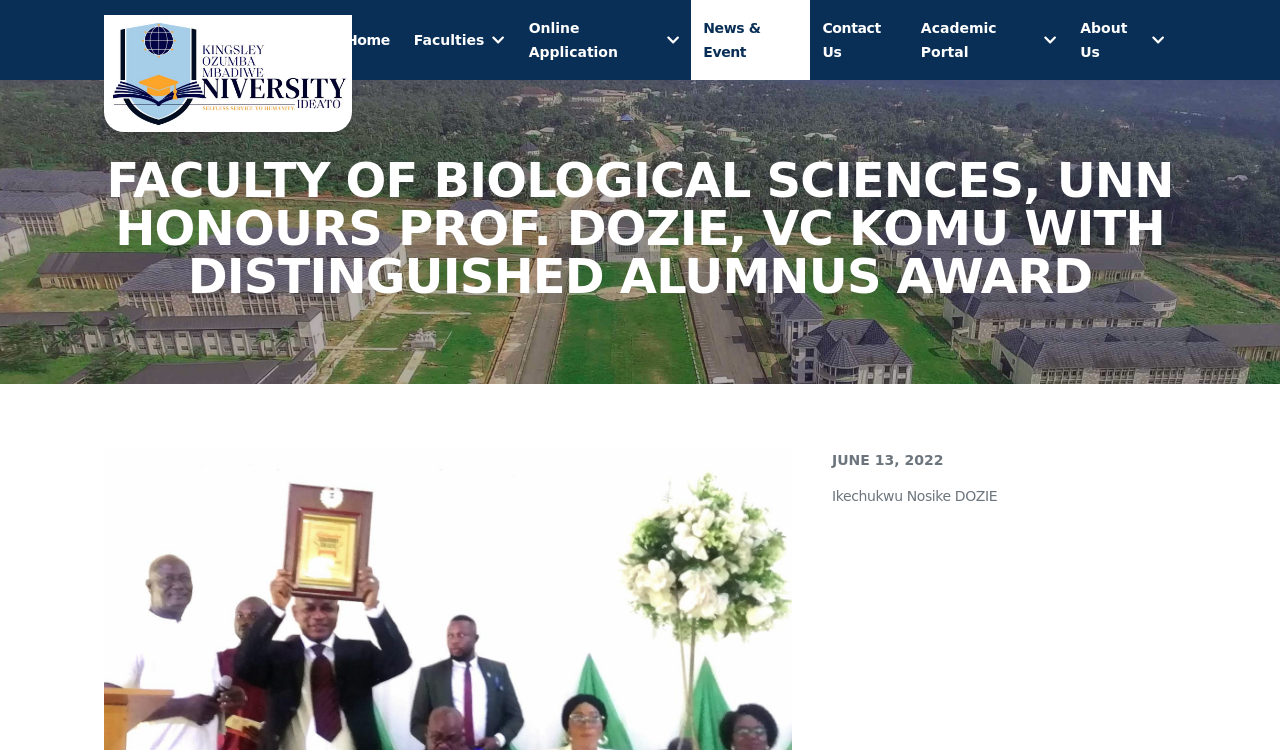What is the name of the faculty honored?
Please provide a detailed and thorough answer to the question.

The question asks for the name of the faculty honored, which can be found in the main heading of the webpage. The heading is 'FACULTY OF BIOLOGICAL SCIENCES, UNN HONOURS PROF. DOZIE, VC KOMU WITH DISTINGUISHED ALUMNUS AWARD', and the faculty name is 'FACULTY OF BIOLOGICAL SCIENCES'.